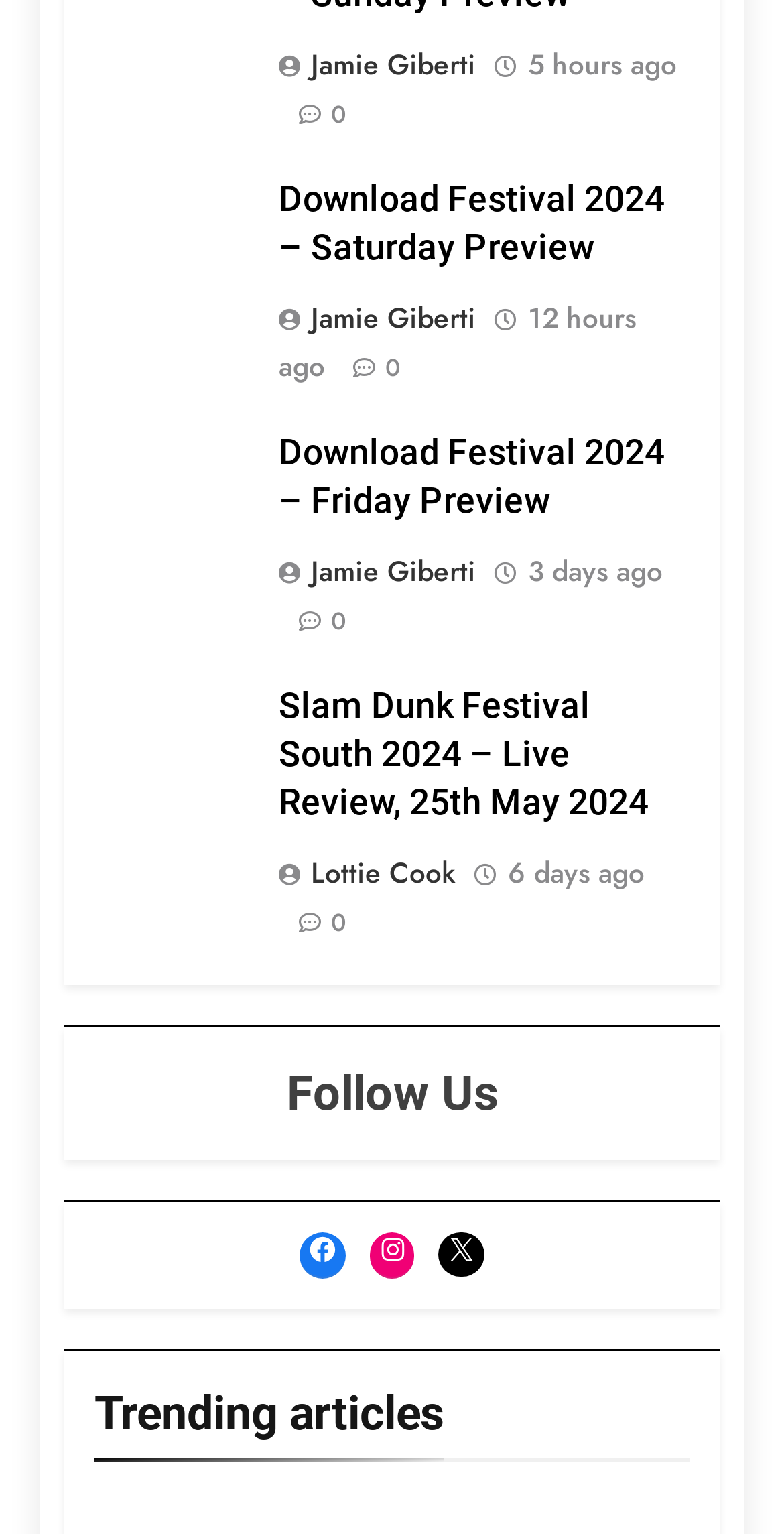Please identify the bounding box coordinates of the element that needs to be clicked to perform the following instruction: "Visit the WordPress website".

None